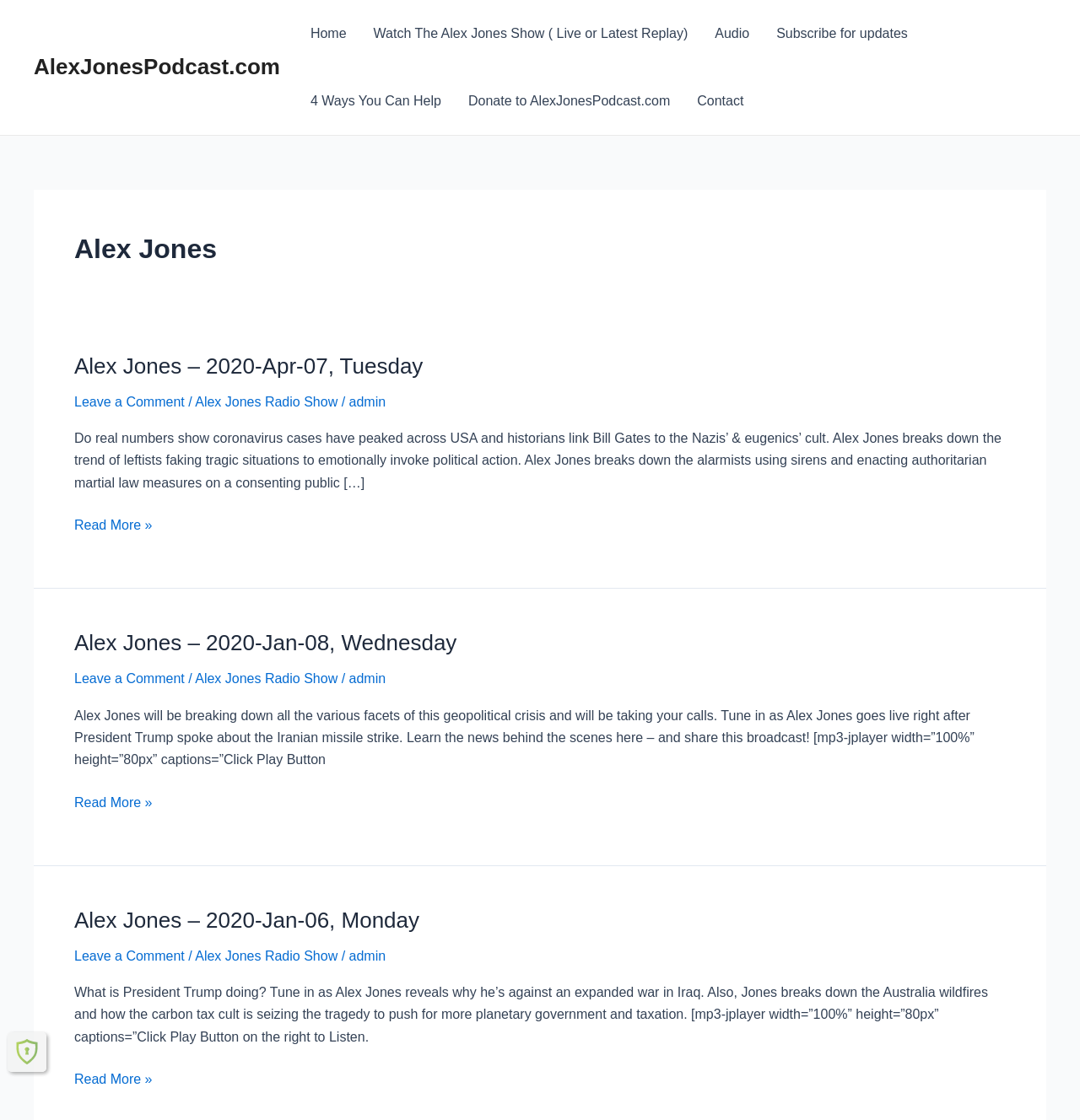Give a succinct answer to this question in a single word or phrase: 
What is the topic of the first article?

Coronavirus cases